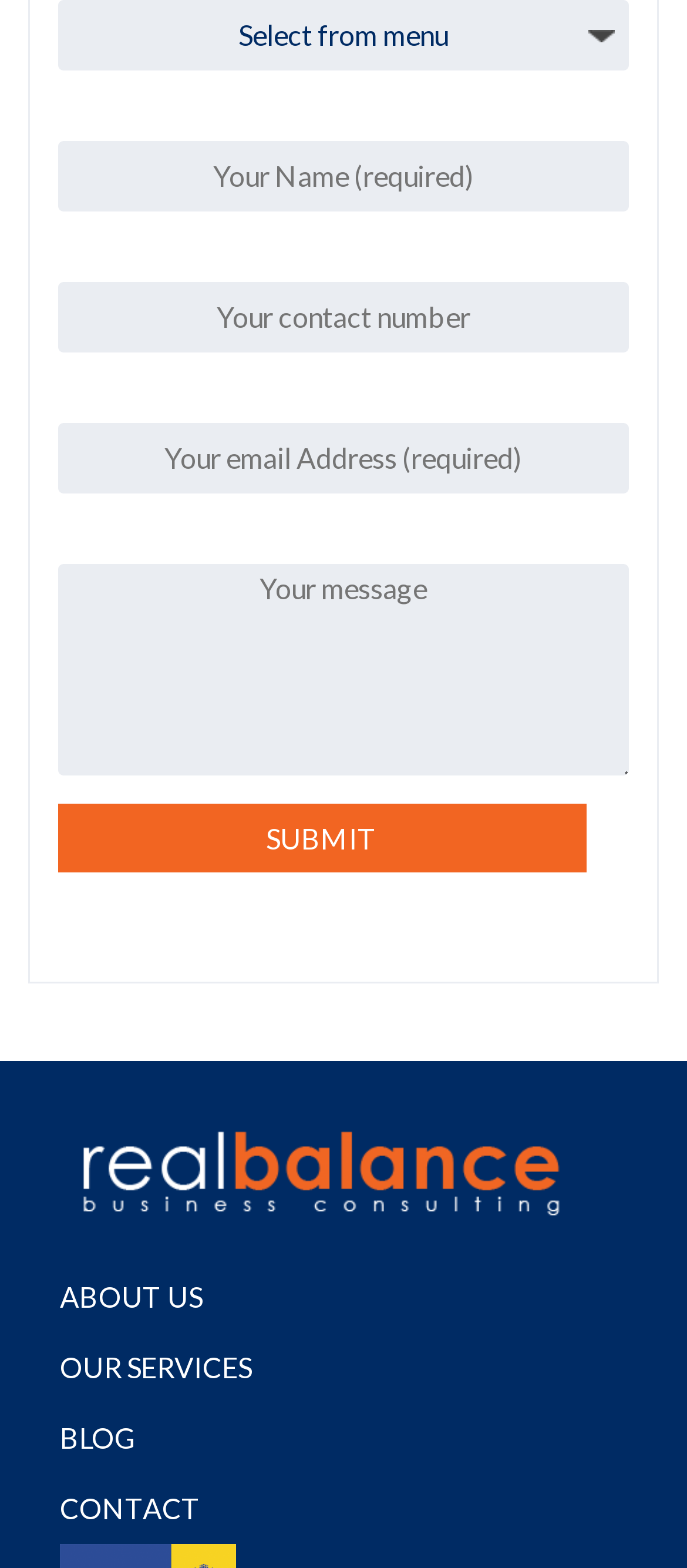Determine the bounding box coordinates for the area that should be clicked to carry out the following instruction: "Click the submit button".

[0.084, 0.513, 0.853, 0.557]